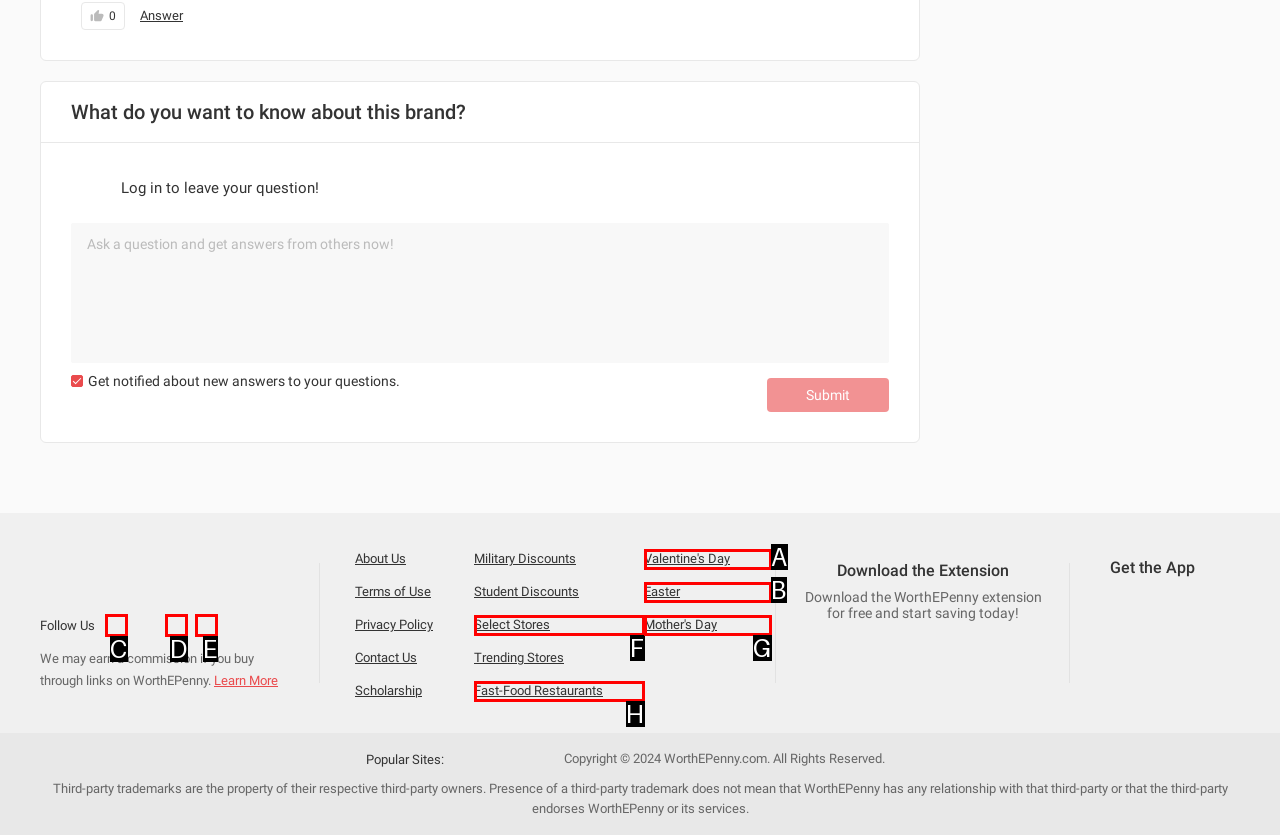Identify the HTML element that corresponds to the description: Fast-Food Restaurants Provide the letter of the correct option directly.

H